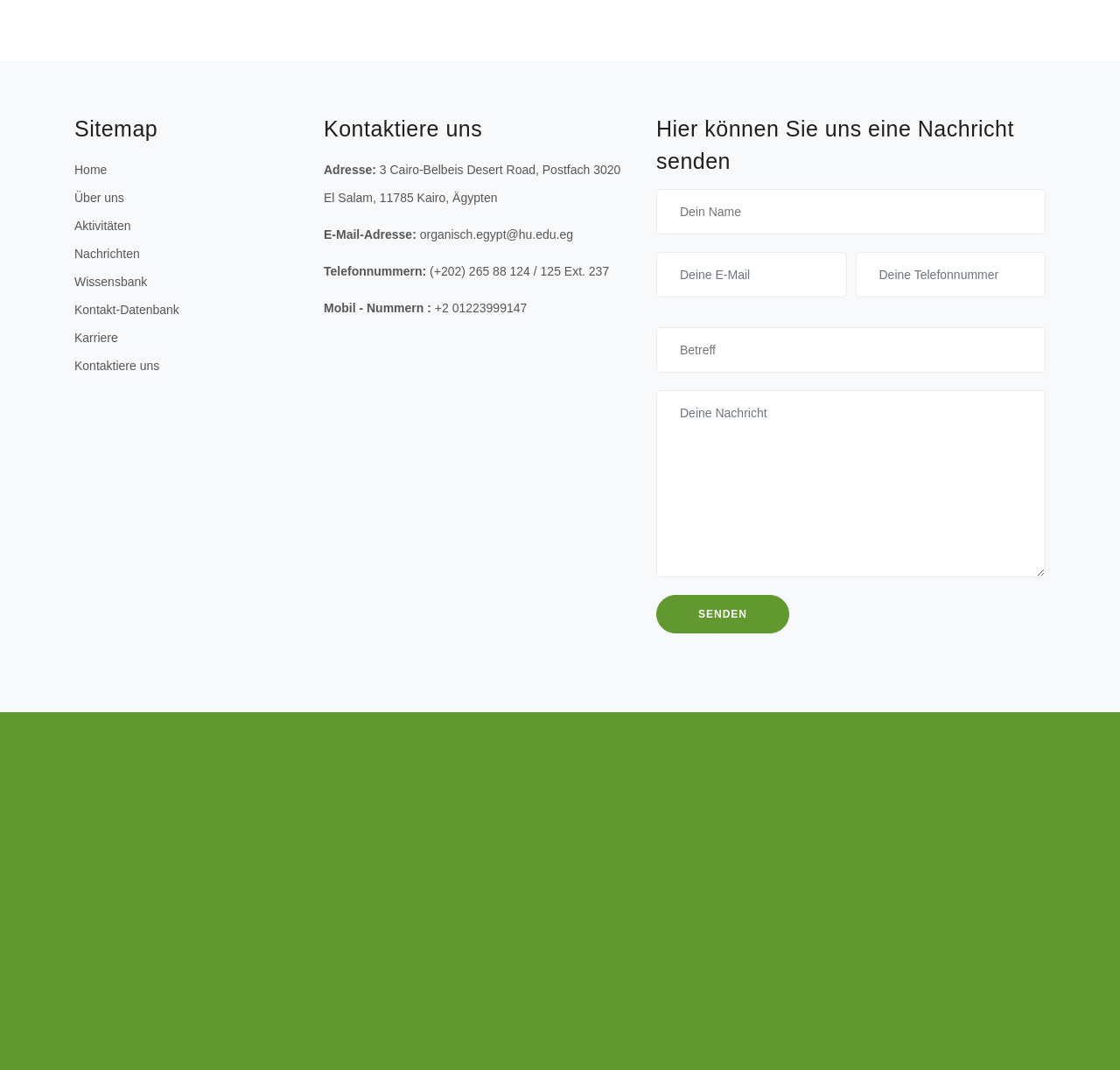Locate the bounding box coordinates of the clickable part needed for the task: "Enter your email address in the contact form".

[0.586, 0.235, 0.756, 0.278]